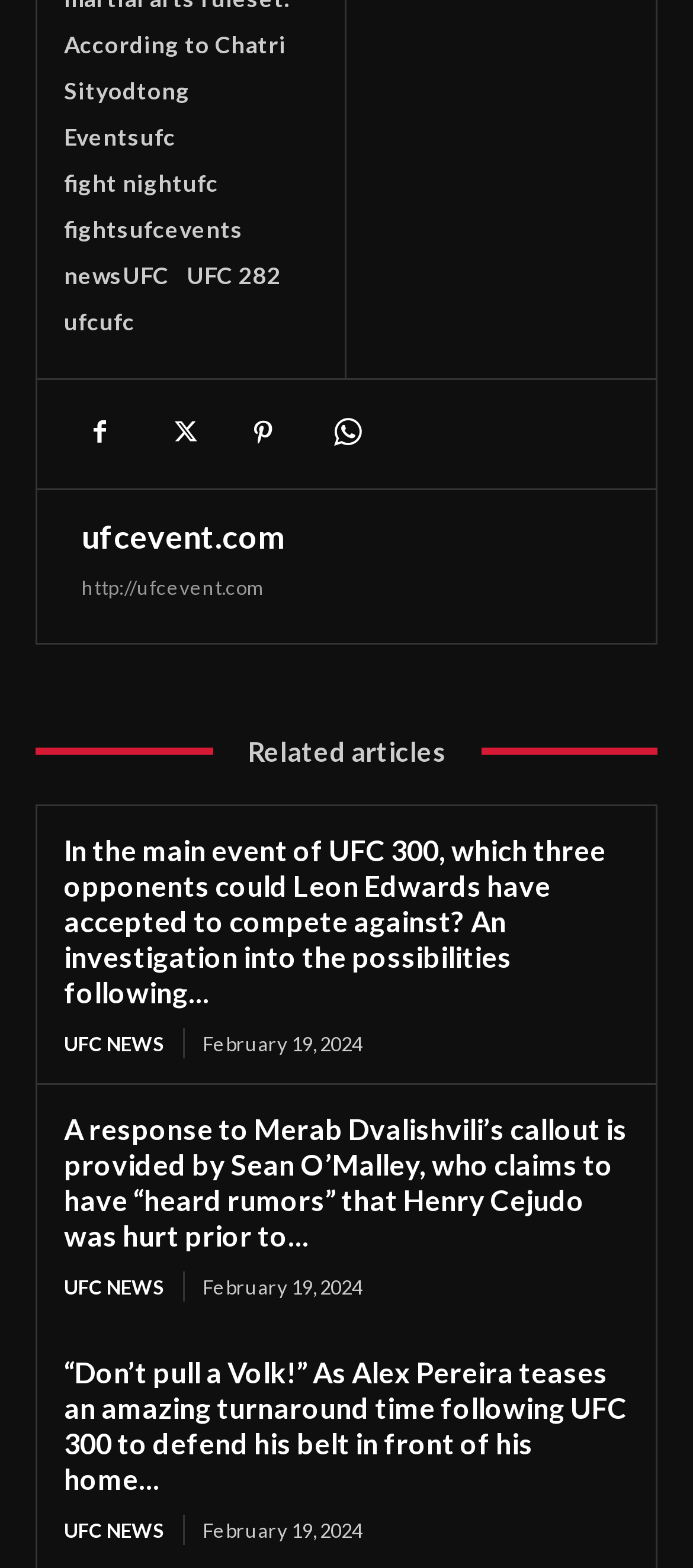For the element described, predict the bounding box coordinates as (top-left x, top-left y, bottom-right x, bottom-right y). All values should be between 0 and 1. Element description: Eventsufc

[0.092, 0.078, 0.254, 0.096]